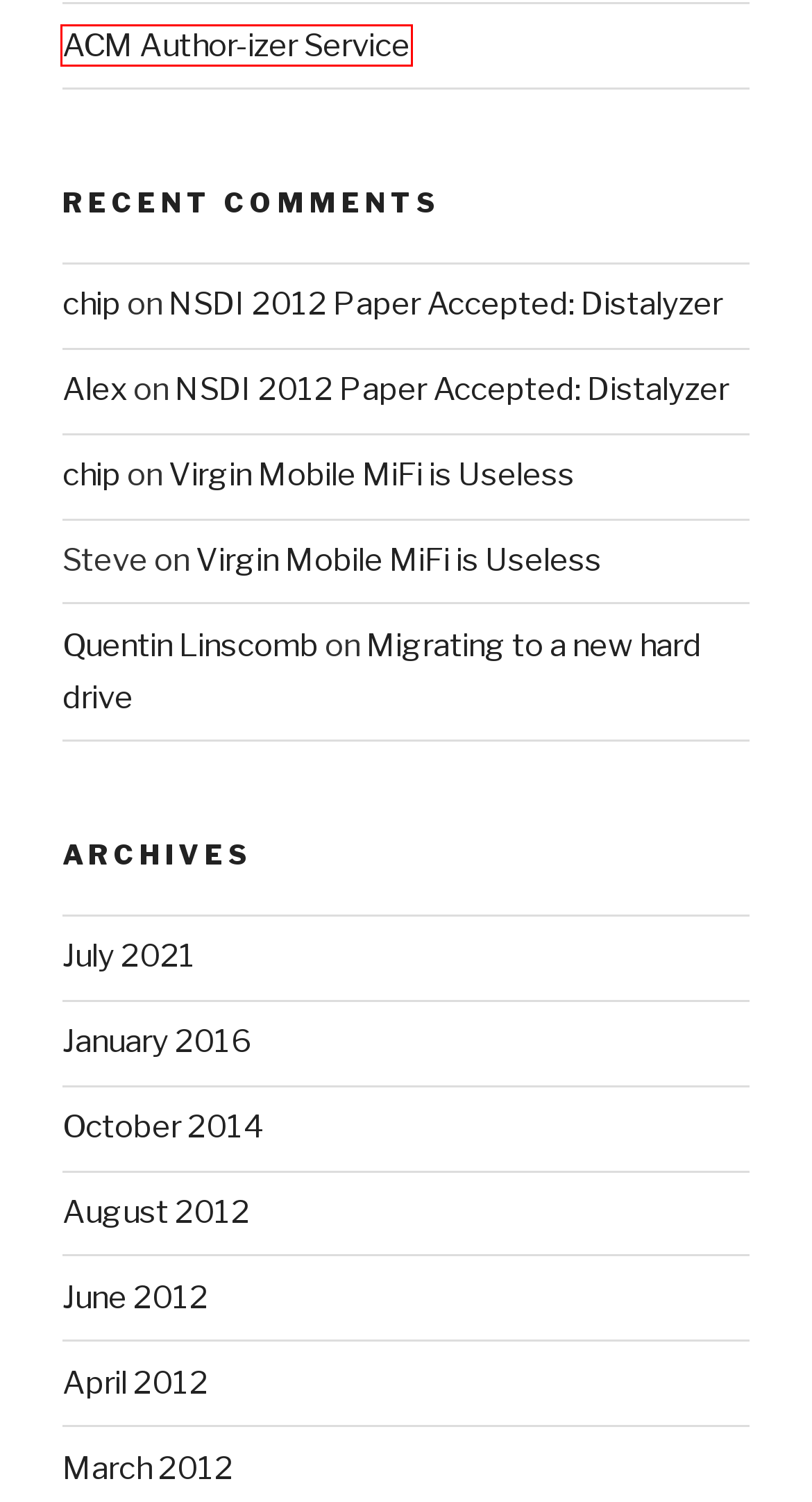You have a screenshot of a webpage with an element surrounded by a red bounding box. Choose the webpage description that best describes the new page after clicking the element inside the red bounding box. Here are the candidates:
A. October 2014 – Chip's Technical Blog
B. April 2012 – Chip's Technical Blog
C. June 2012 – Chip's Technical Blog
D. August 2012 – Chip's Technical Blog
E. NSDI 2012 Paper Accepted: Distalyzer – Chip's Technical Blog
F. ACM Author-izer Service – Chip's Technical Blog
G. July 2021 – Chip's Technical Blog
H. March 2012 – Chip's Technical Blog

F